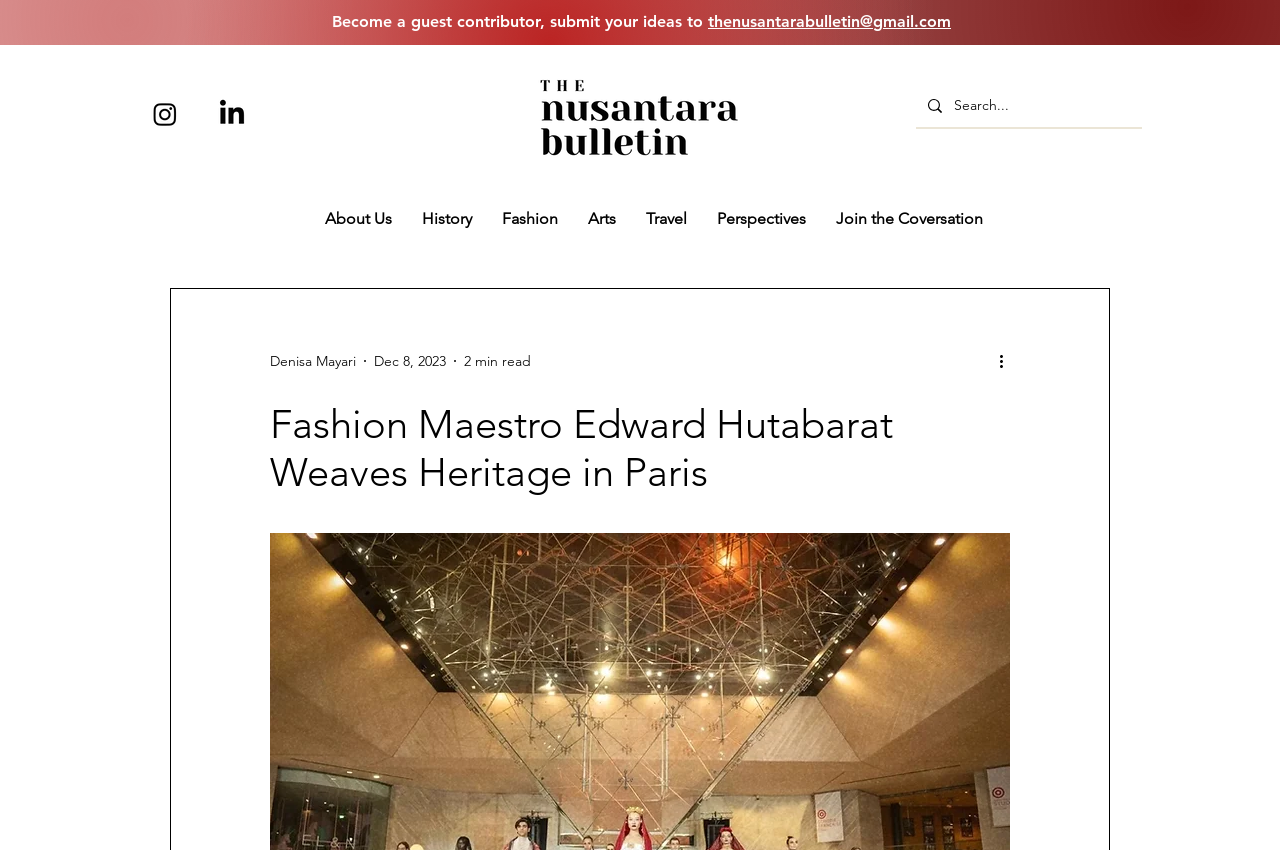Indicate the bounding box coordinates of the element that needs to be clicked to satisfy the following instruction: "Learn more about Fashion". The coordinates should be four float numbers between 0 and 1, i.e., [left, top, right, bottom].

[0.38, 0.229, 0.448, 0.288]